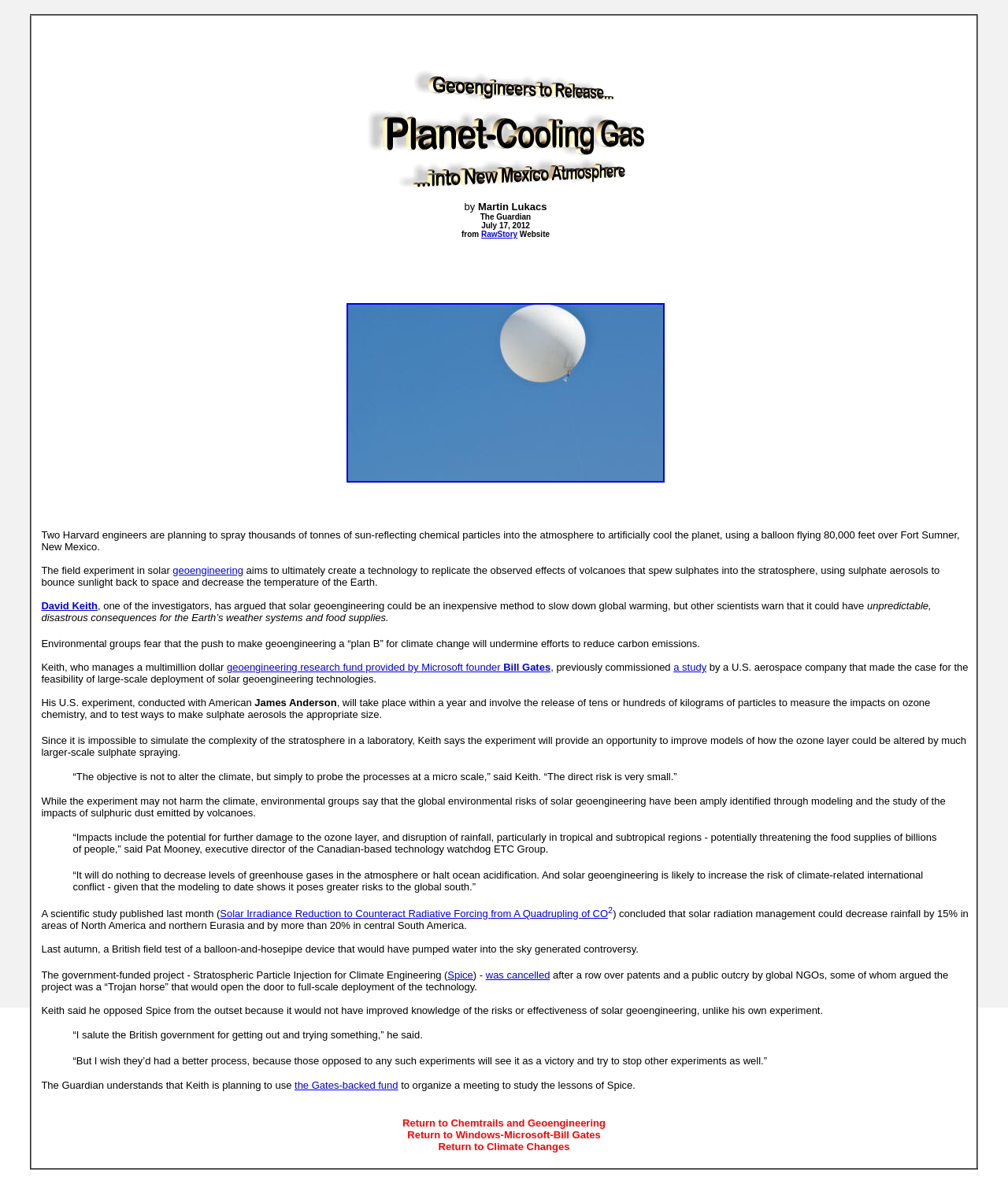Identify the bounding box for the UI element specified in this description: "Return to Chemtrails and Geoengineering". The coordinates must be four float numbers between 0 and 1, formatted as [left, top, right, bottom].

[0.399, 0.944, 0.601, 0.954]